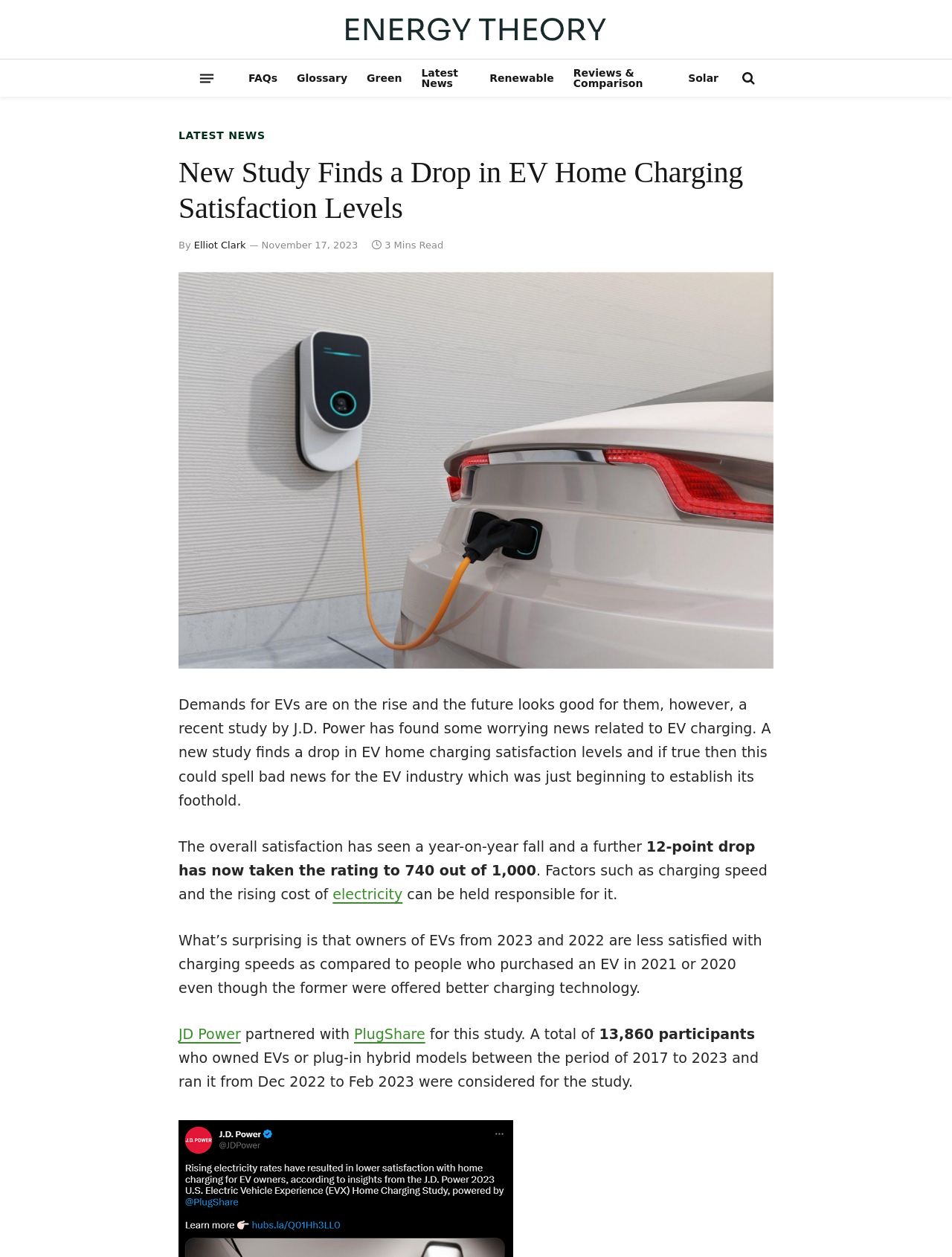Locate the bounding box coordinates of the element's region that should be clicked to carry out the following instruction: "Visit the 'FAQs' page". The coordinates need to be four float numbers between 0 and 1, i.e., [left, top, right, bottom].

[0.251, 0.048, 0.302, 0.076]